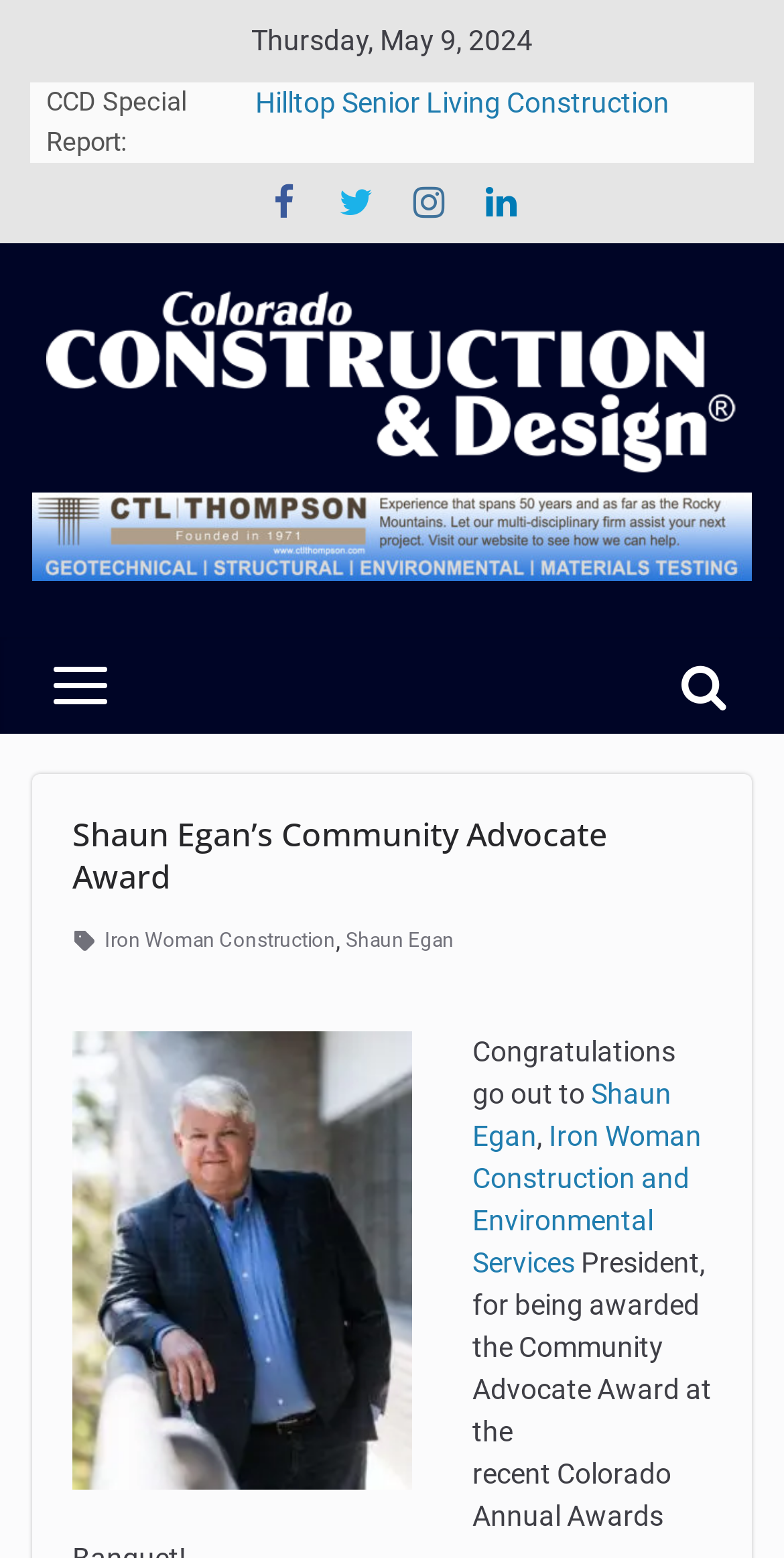Respond to the question below with a single word or phrase: How many social media icons are there on the webpage?

4